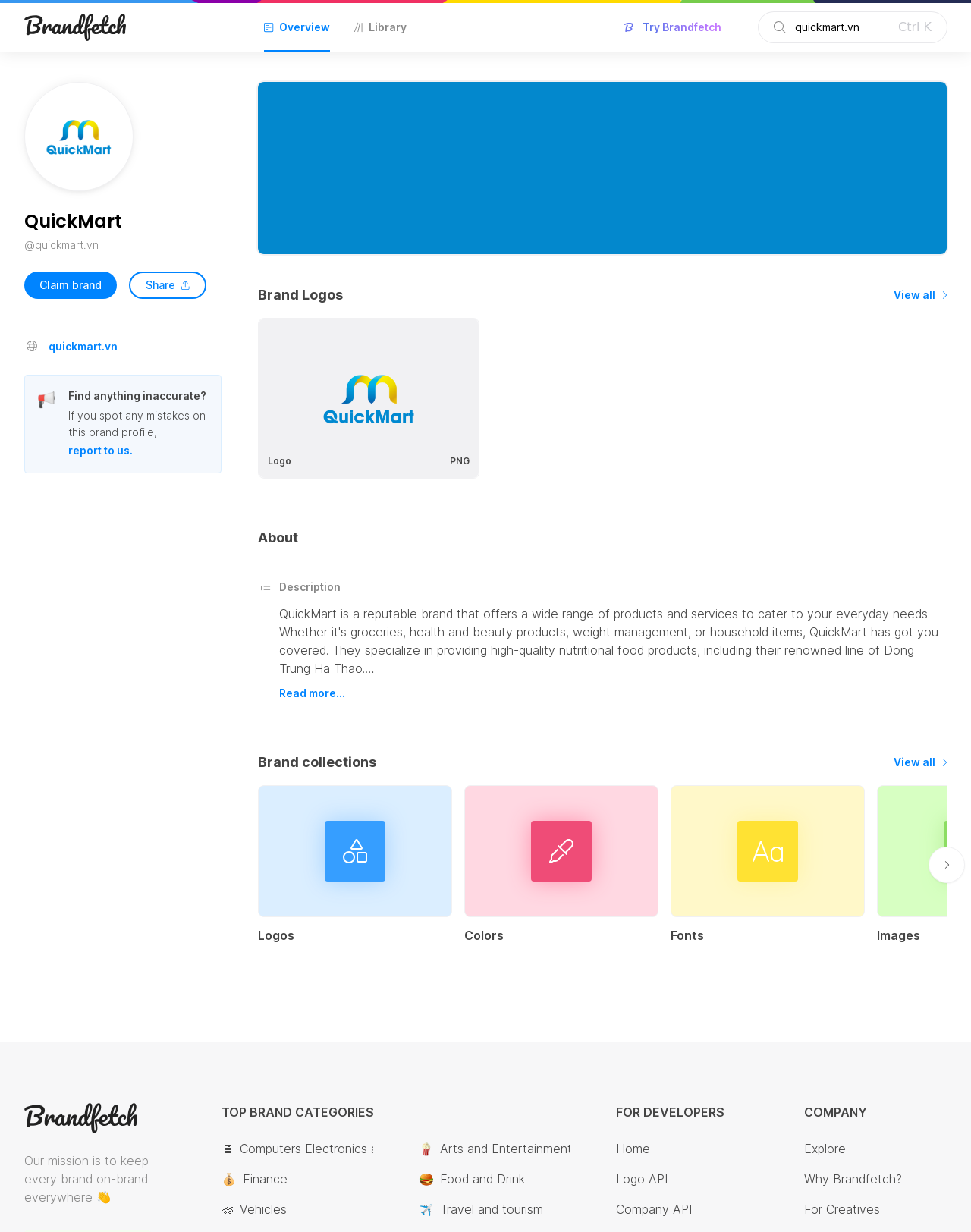Could you locate the bounding box coordinates for the section that should be clicked to accomplish this task: "Learn more about QuickMart".

[0.288, 0.557, 0.355, 0.568]